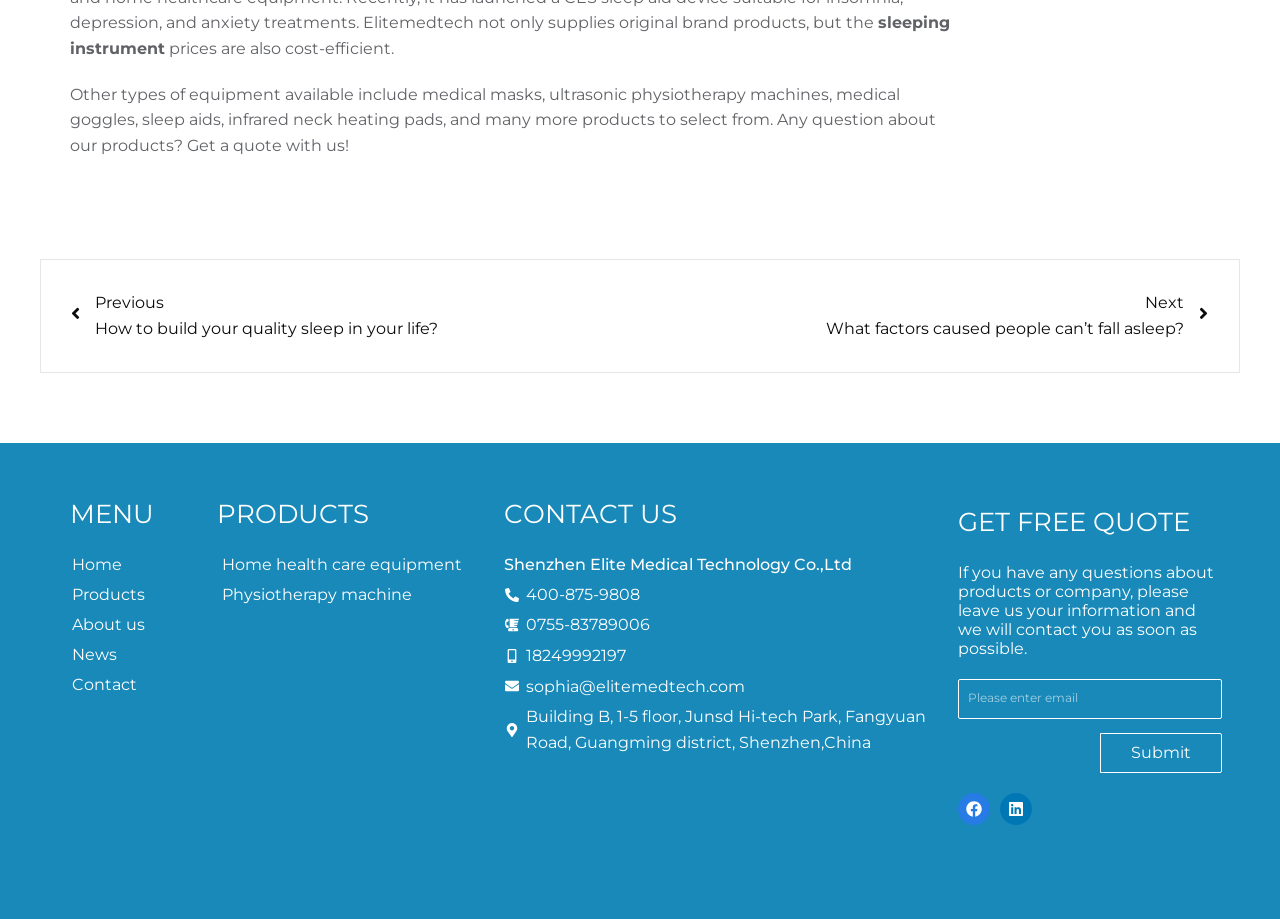Highlight the bounding box coordinates of the region I should click on to meet the following instruction: "Submit".

[0.859, 0.797, 0.955, 0.841]